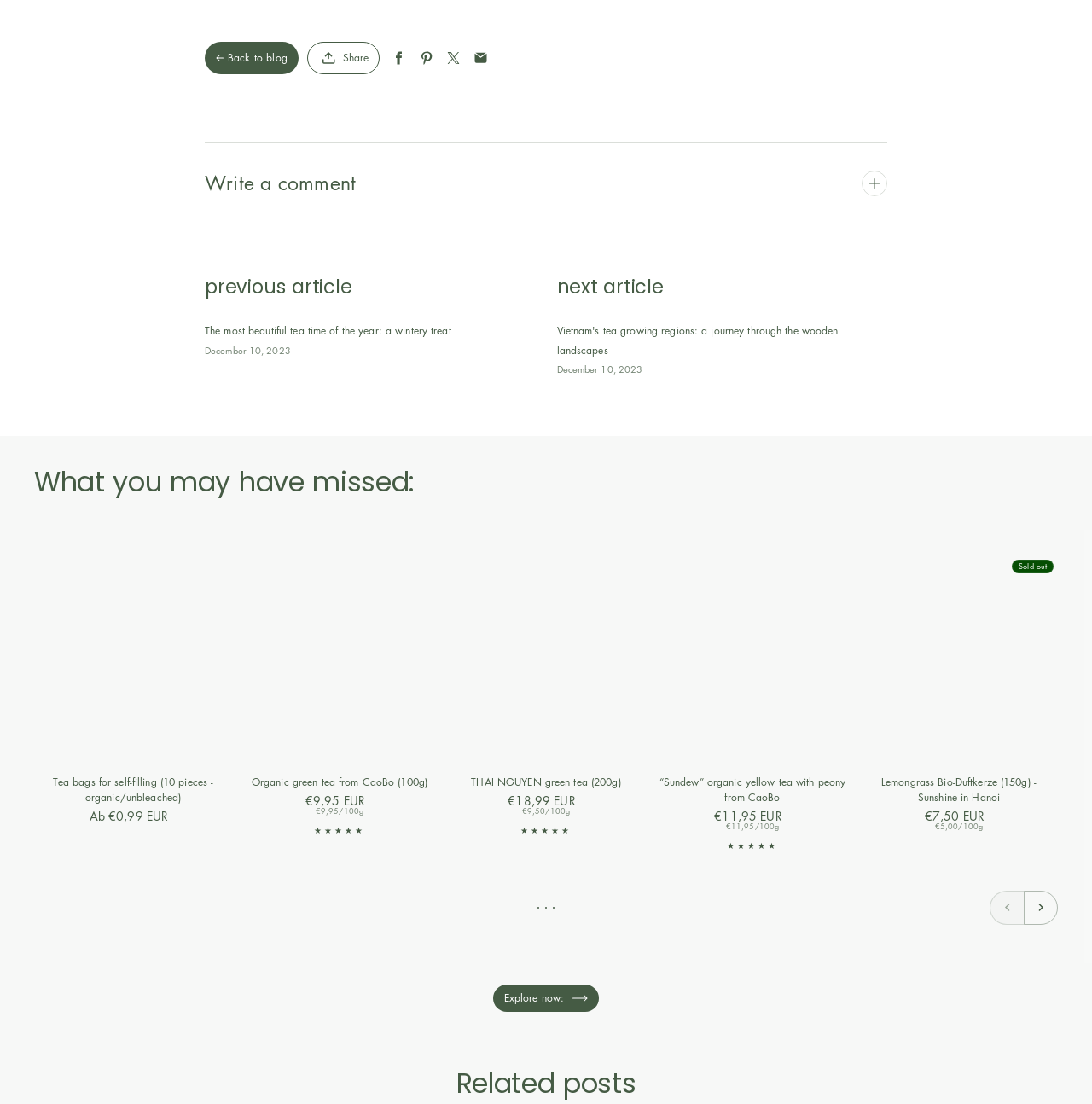Indicate the bounding box coordinates of the element that needs to be clicked to satisfy the following instruction: "Read the previous article". The coordinates should be four float numbers between 0 and 1, i.e., [left, top, right, bottom].

[0.188, 0.29, 0.413, 0.323]